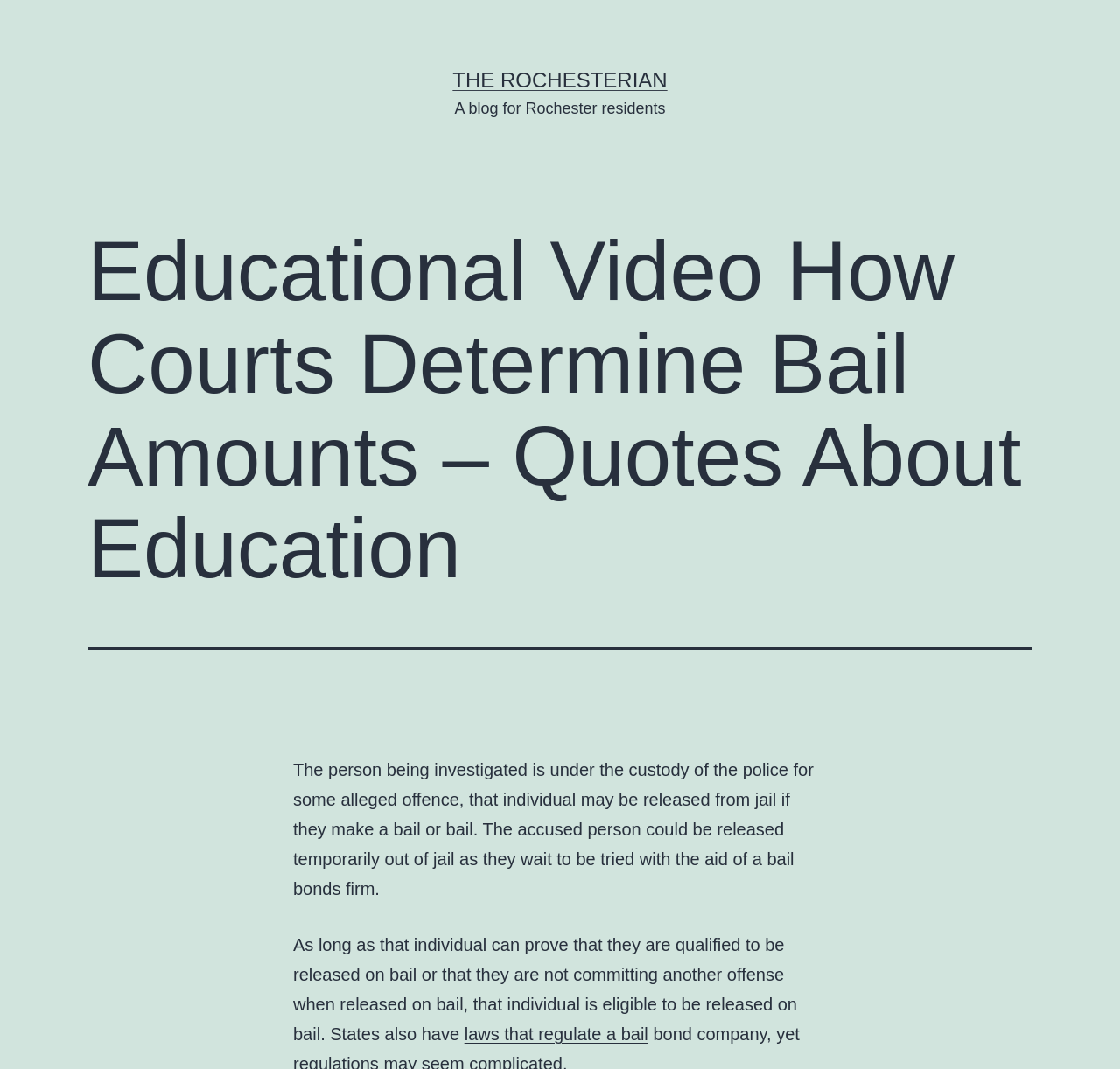What determines if someone is eligible for bail?
Please give a well-detailed answer to the question.

The webpage states that an individual is eligible to be released on bail if they can prove that they are qualified to be released on bail or that they are not committing another offense when released on bail.